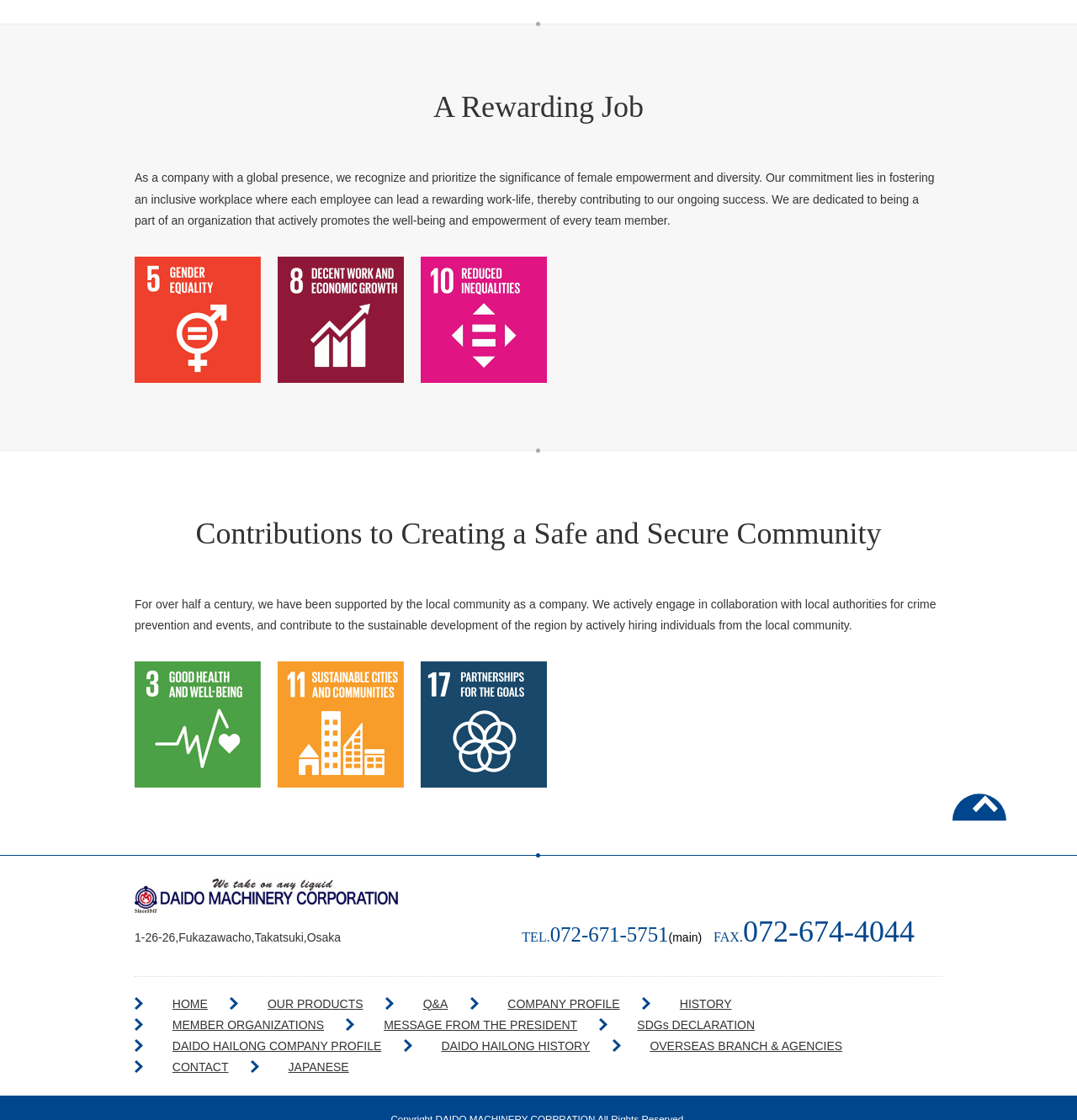Could you find the bounding box coordinates of the clickable area to complete this instruction: "Click the 'SDGs DECLARATION' link"?

[0.345, 0.909, 0.454, 0.921]